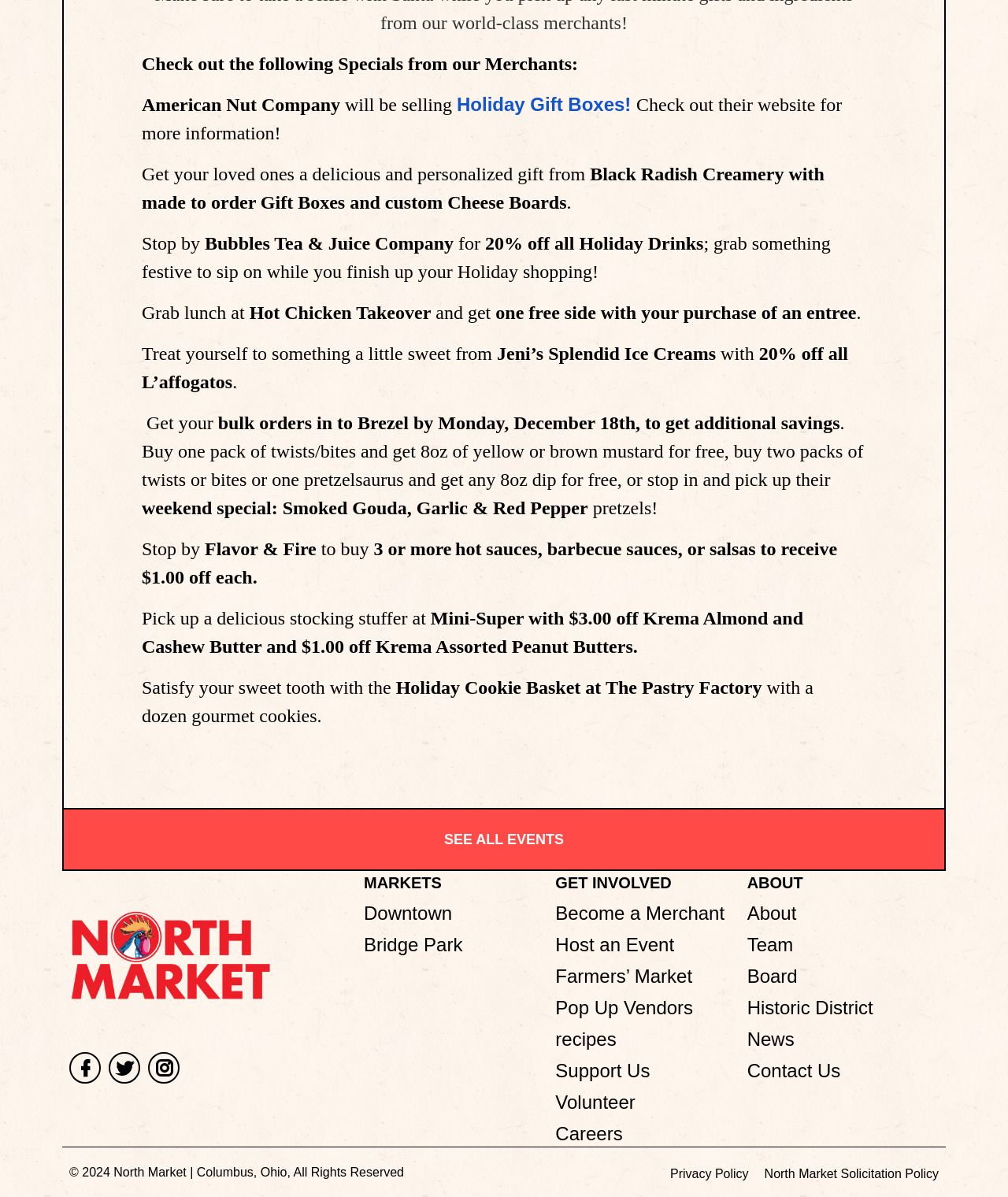Please give a succinct answer to the question in one word or phrase:
What is the name of the ice cream shop offering 20% off all L’affogatos?

Jeni’s Splendid Ice Creams